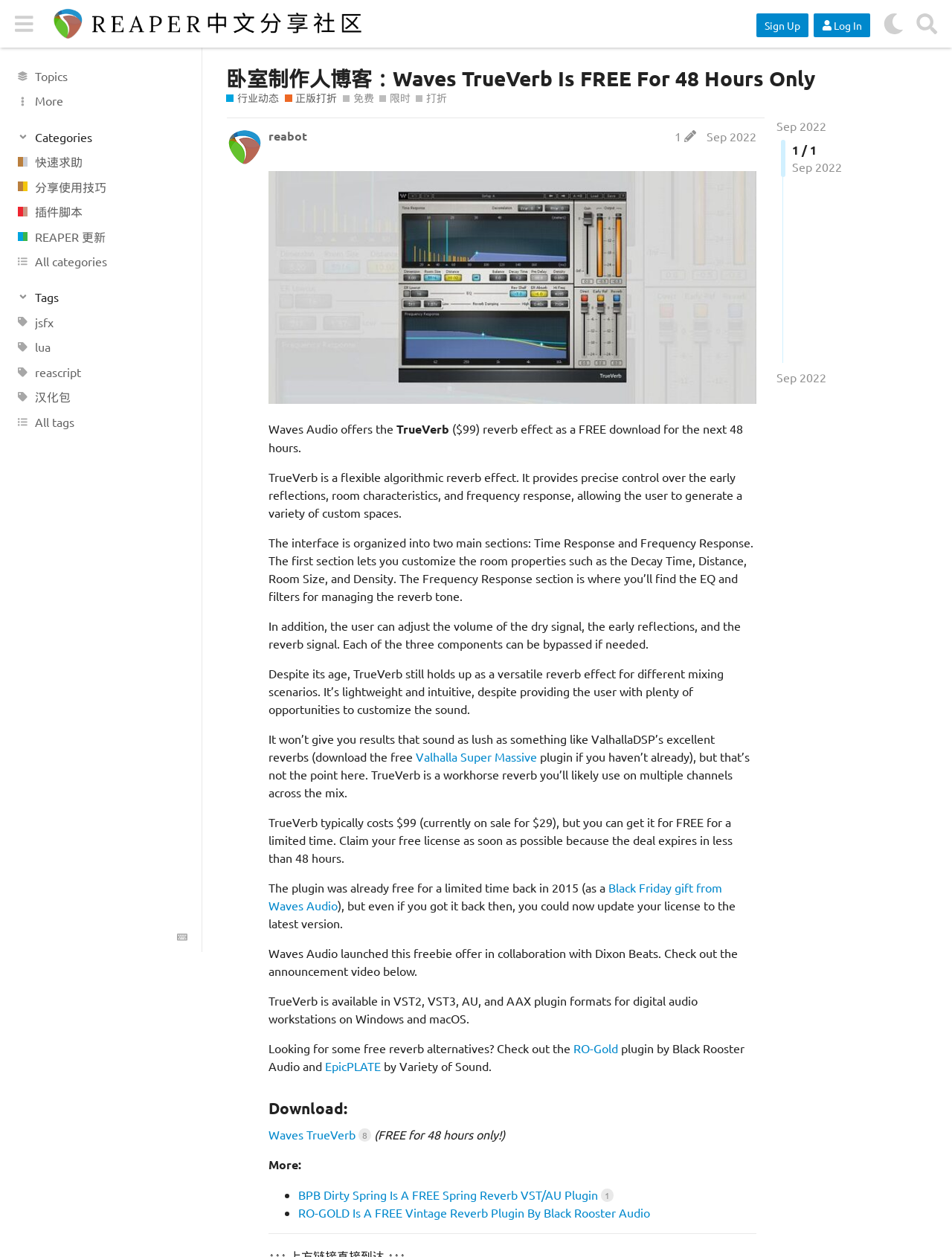Please find the bounding box coordinates of the element's region to be clicked to carry out this instruction: "Search for something".

None